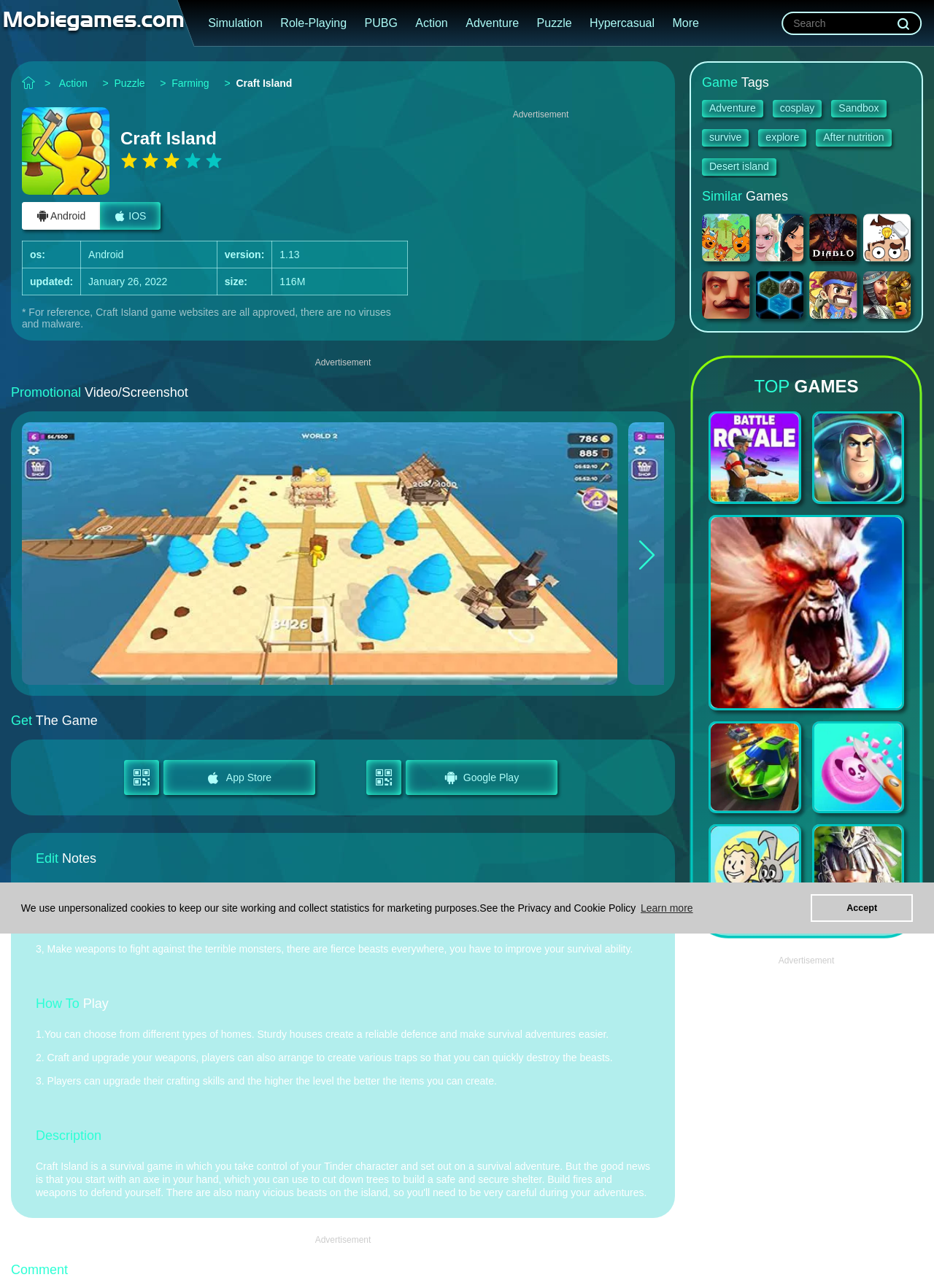Please locate the bounding box coordinates of the element that needs to be clicked to achieve the following instruction: "Search for a game". The coordinates should be four float numbers between 0 and 1, i.e., [left, top, right, bottom].

[0.837, 0.009, 0.987, 0.027]